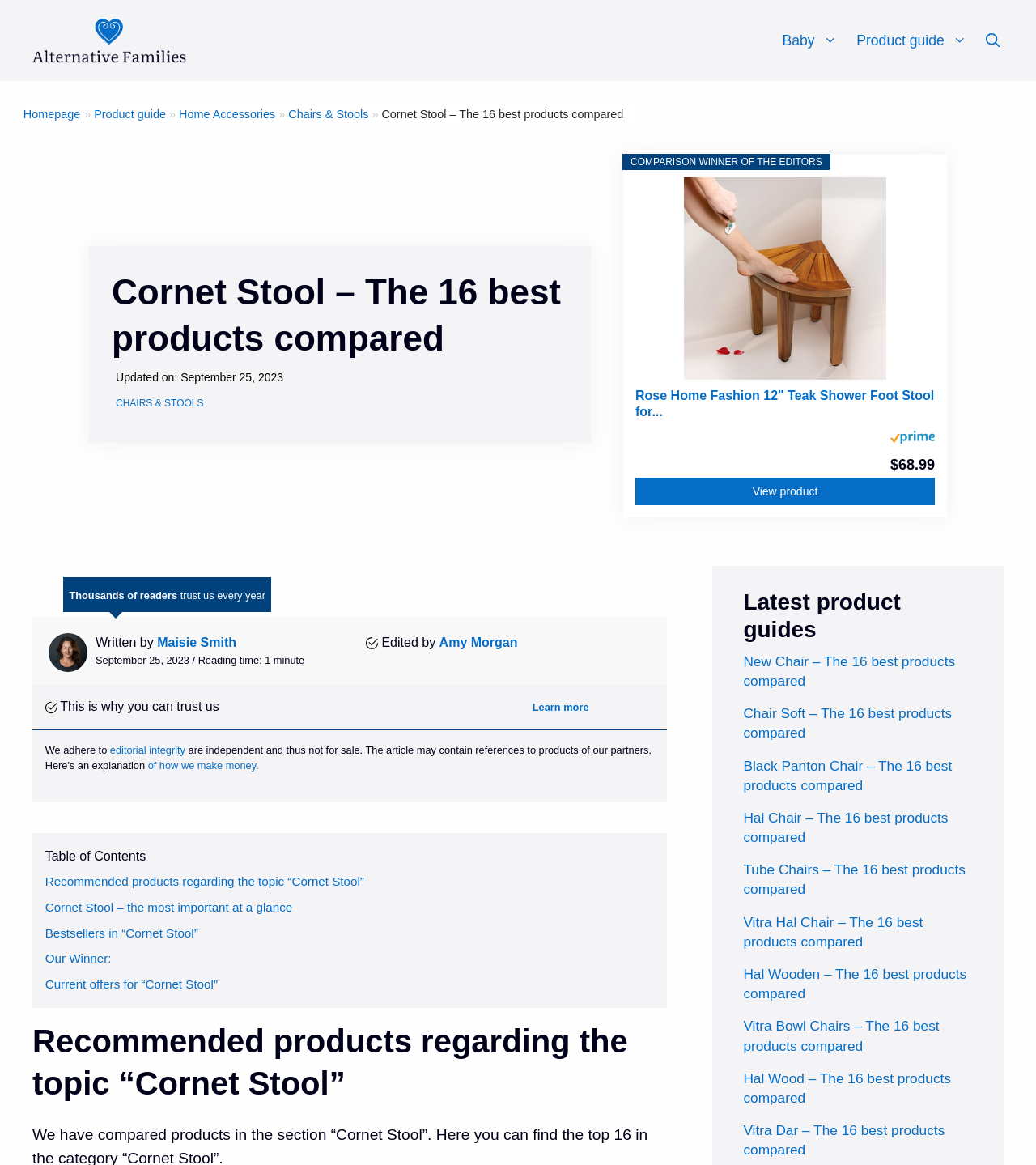How many products are compared in Cornet Stool?
We need a detailed and exhaustive answer to the question. Please elaborate.

I counted the number of products compared in the Cornet Stool section, which is indicated by the heading 'Cornet Stool – The 16 best products compared'. This heading suggests that 16 products are being compared.